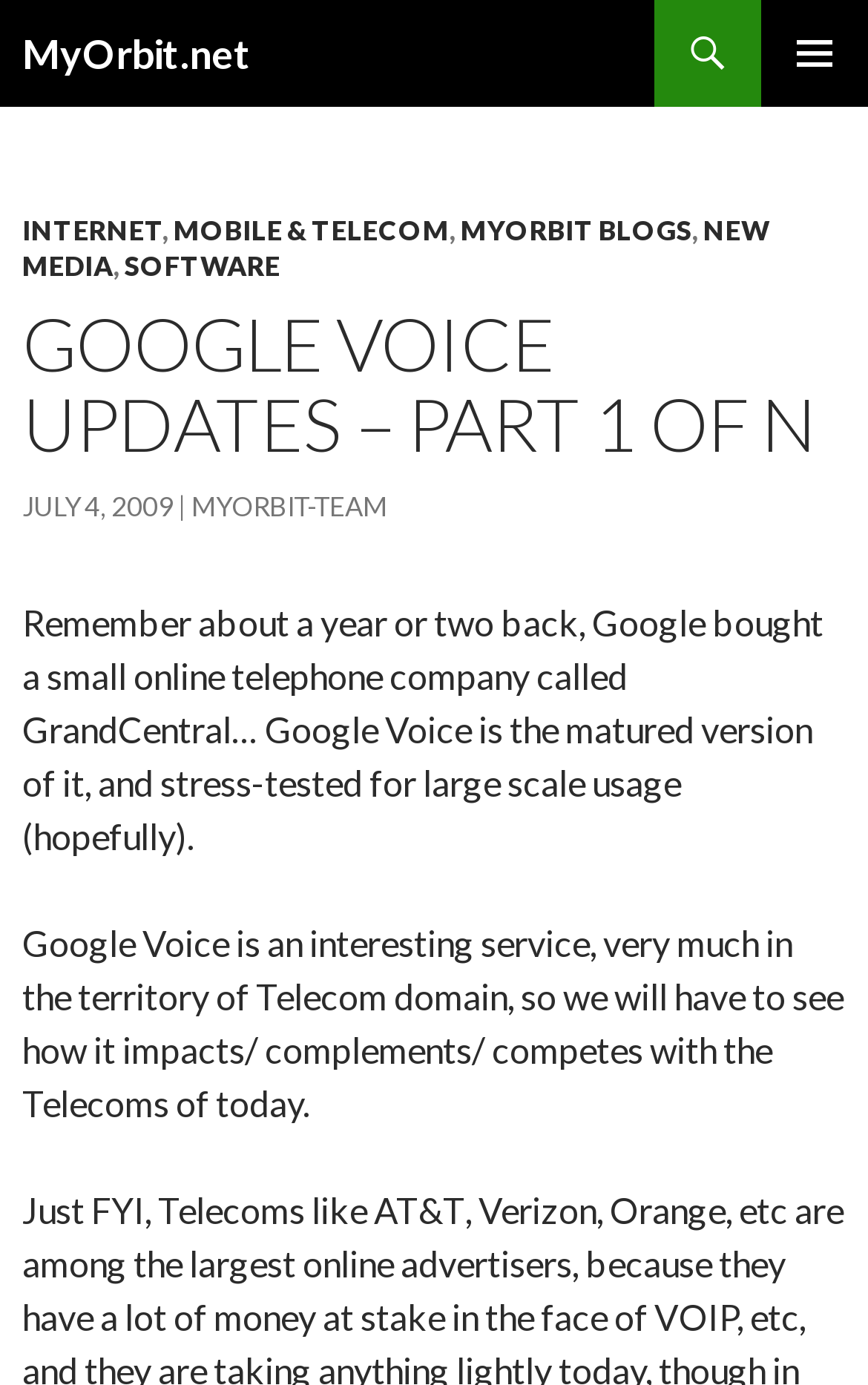Locate the bounding box coordinates of the area you need to click to fulfill this instruction: 'open PRIMARY MENU'. The coordinates must be in the form of four float numbers ranging from 0 to 1: [left, top, right, bottom].

[0.877, 0.0, 1.0, 0.077]